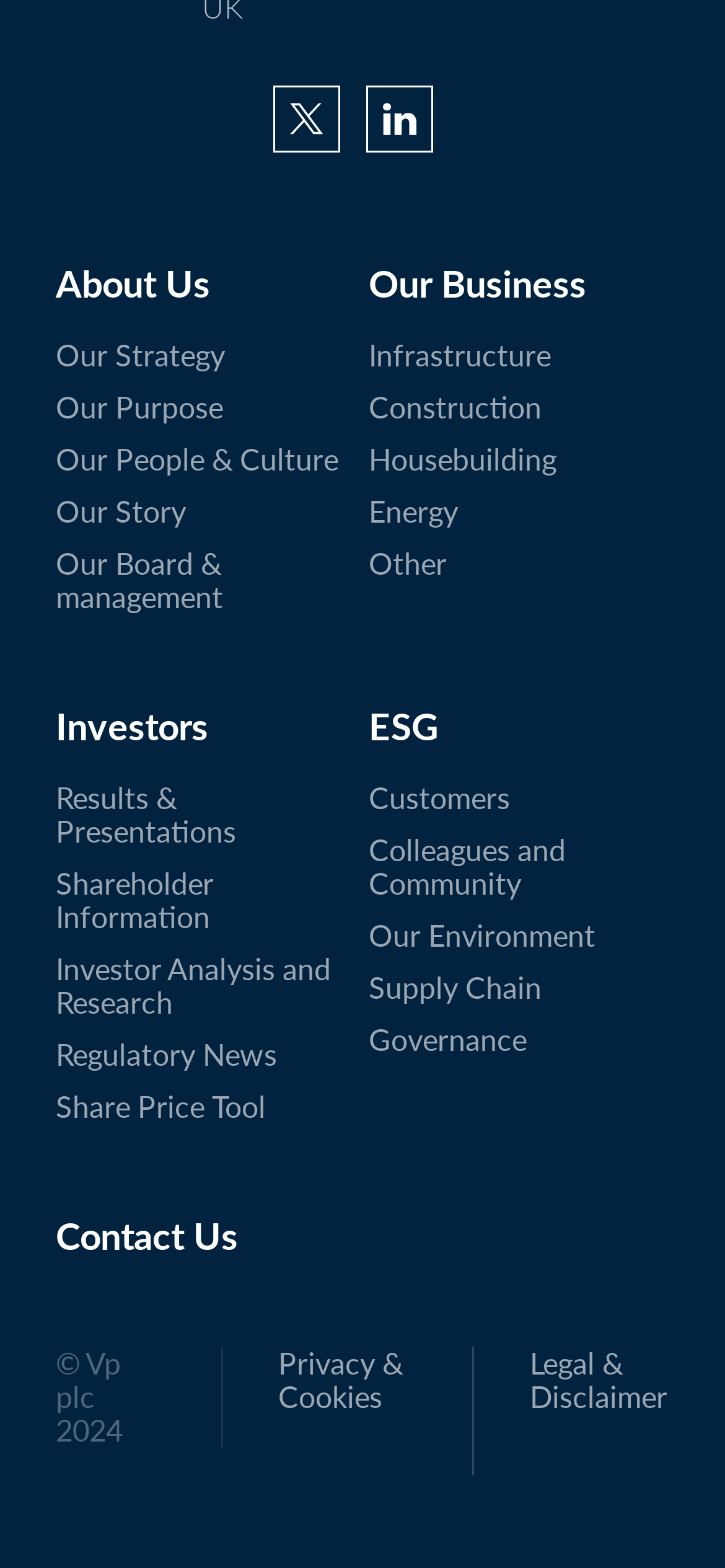Find the bounding box coordinates for the element described here: "Investor Analysis and Research".

[0.077, 0.603, 0.456, 0.652]